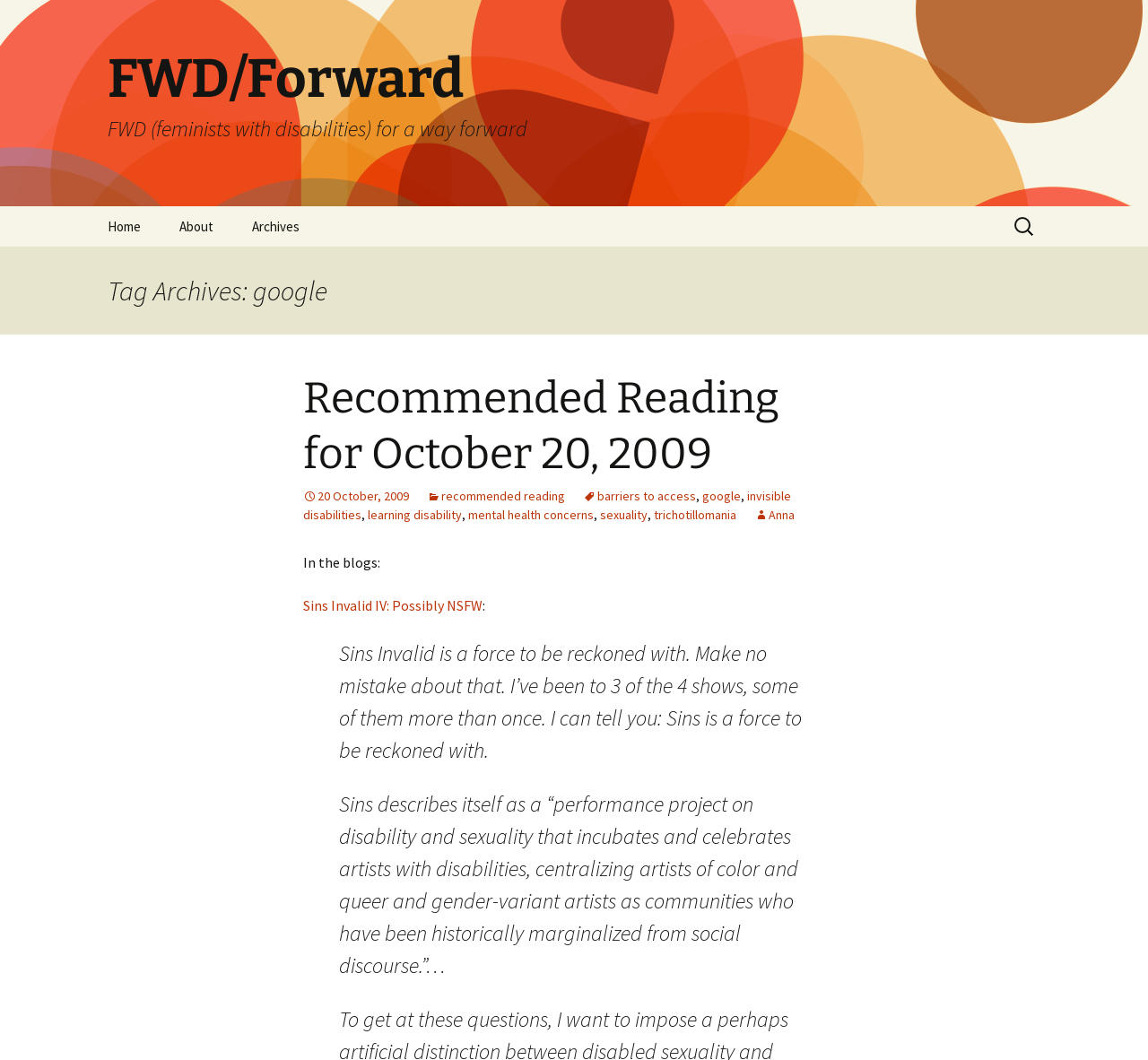Respond with a single word or phrase for the following question: 
How many shows of Sins Invalid has the author been to?

3 out of 4